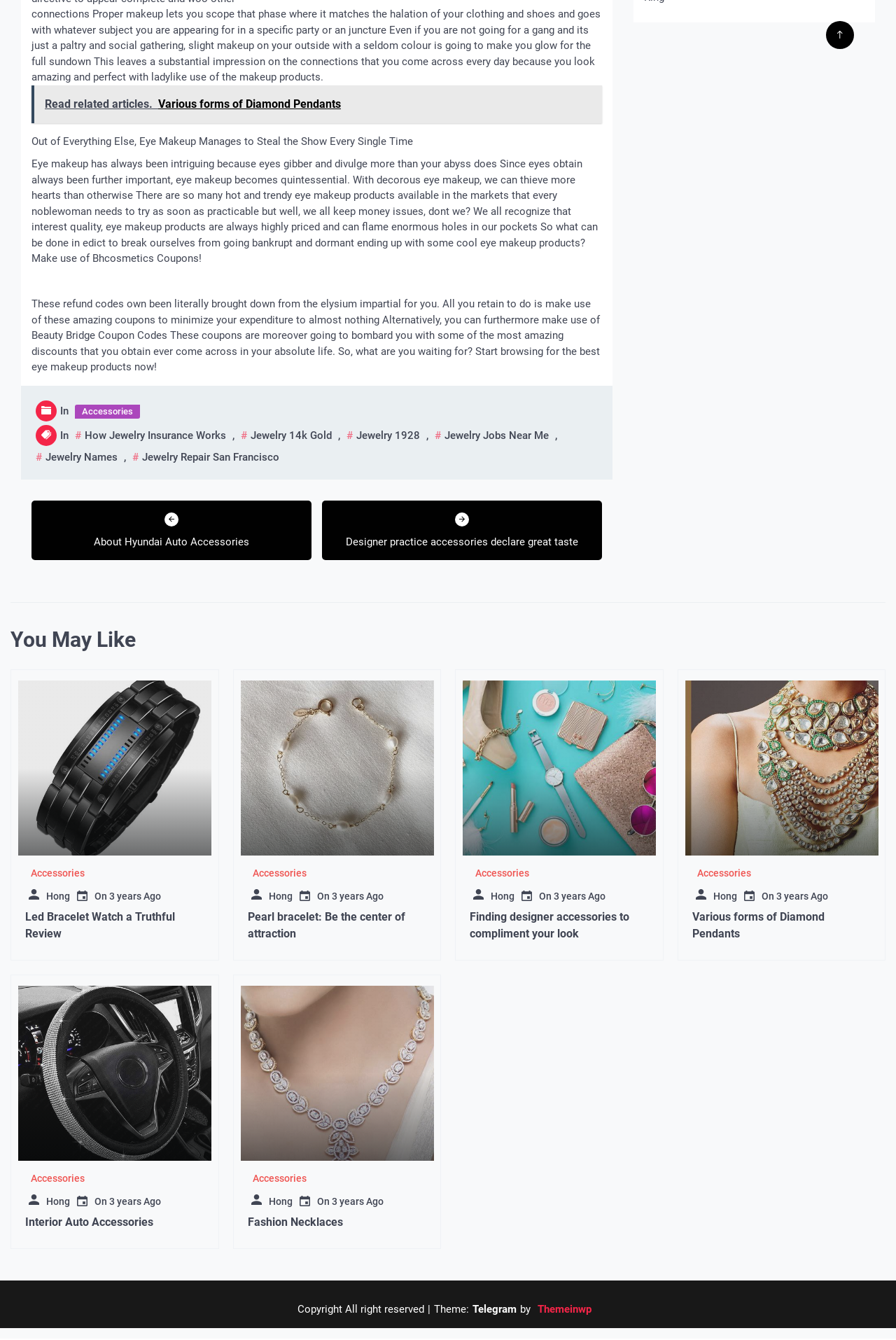Please find and report the bounding box coordinates of the element to click in order to perform the following action: "View post about Led Bracelet Watch". The coordinates should be expressed as four float numbers between 0 and 1, in the format [left, top, right, bottom].

[0.028, 0.679, 0.195, 0.702]